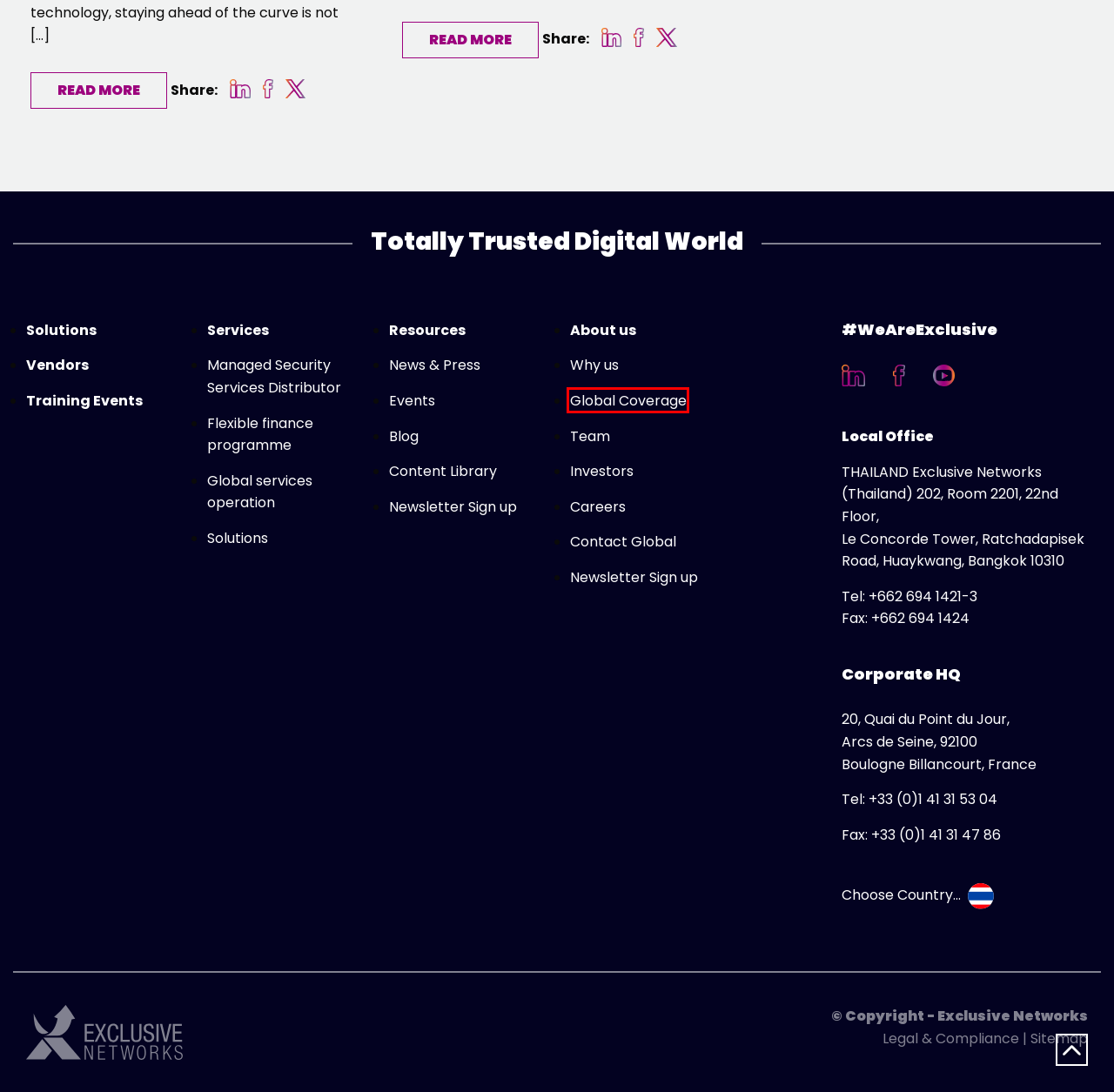You are presented with a screenshot of a webpage containing a red bounding box around an element. Determine which webpage description best describes the new webpage after clicking on the highlighted element. Here are the candidates:
A. Contact Global - Exclusive Networks - Thailand
B. Newsletter Sign up - Exclusive Networks - Thailand
C. Global services operation - Exclusive Networks - Thailand
D. News - Exclusive Networks - Thailand
E. Managed Security Services Distributor - Exclusive Networks - Thailand
F. Solutions - Exclusive Networks - Thailand
G. Global coverage
H. Exclusive Networks Training Portal

G